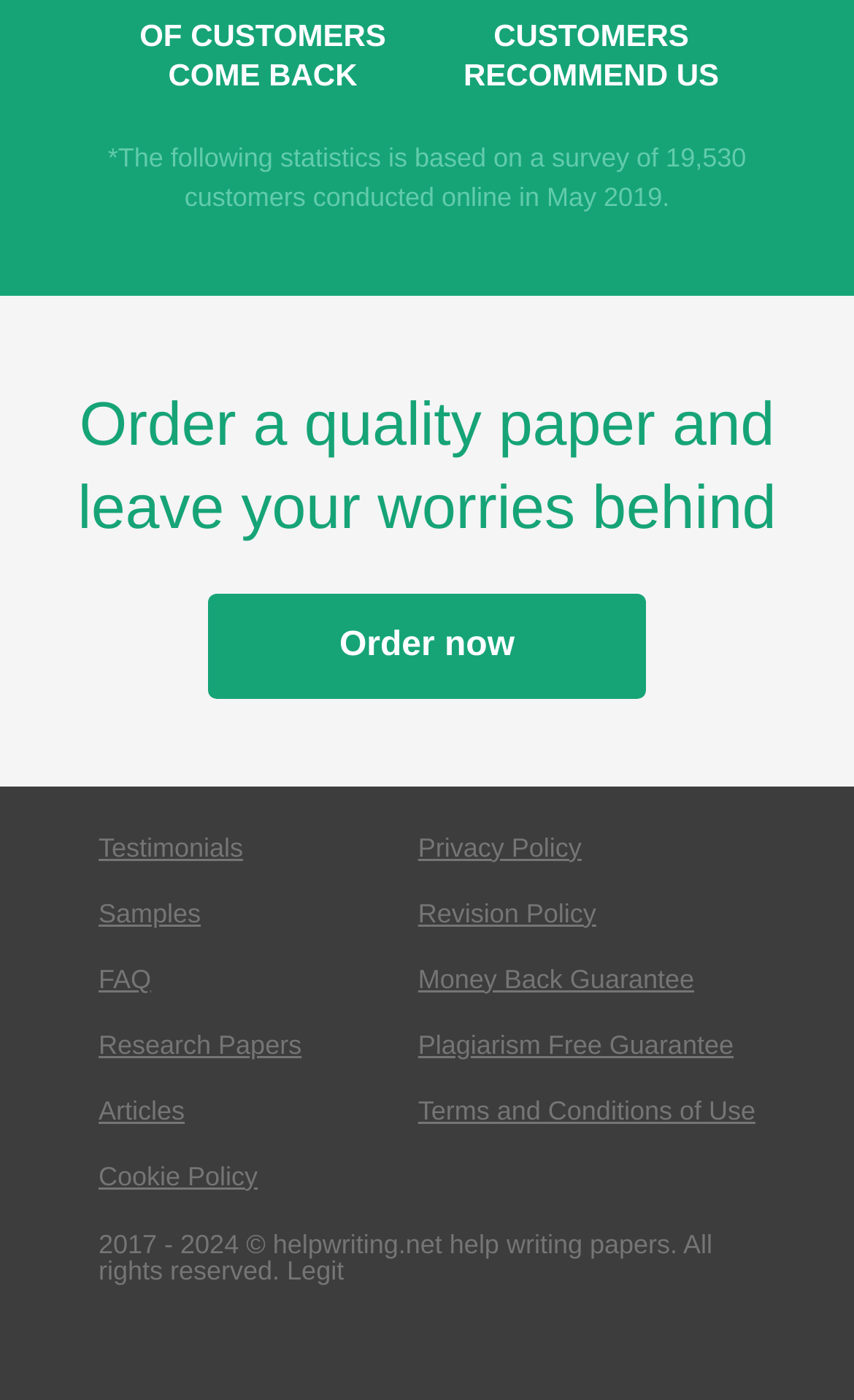Determine the bounding box coordinates for the area that needs to be clicked to fulfill this task: "View 'Testimonials'". The coordinates must be given as four float numbers between 0 and 1, i.e., [left, top, right, bottom].

[0.115, 0.594, 0.285, 0.616]